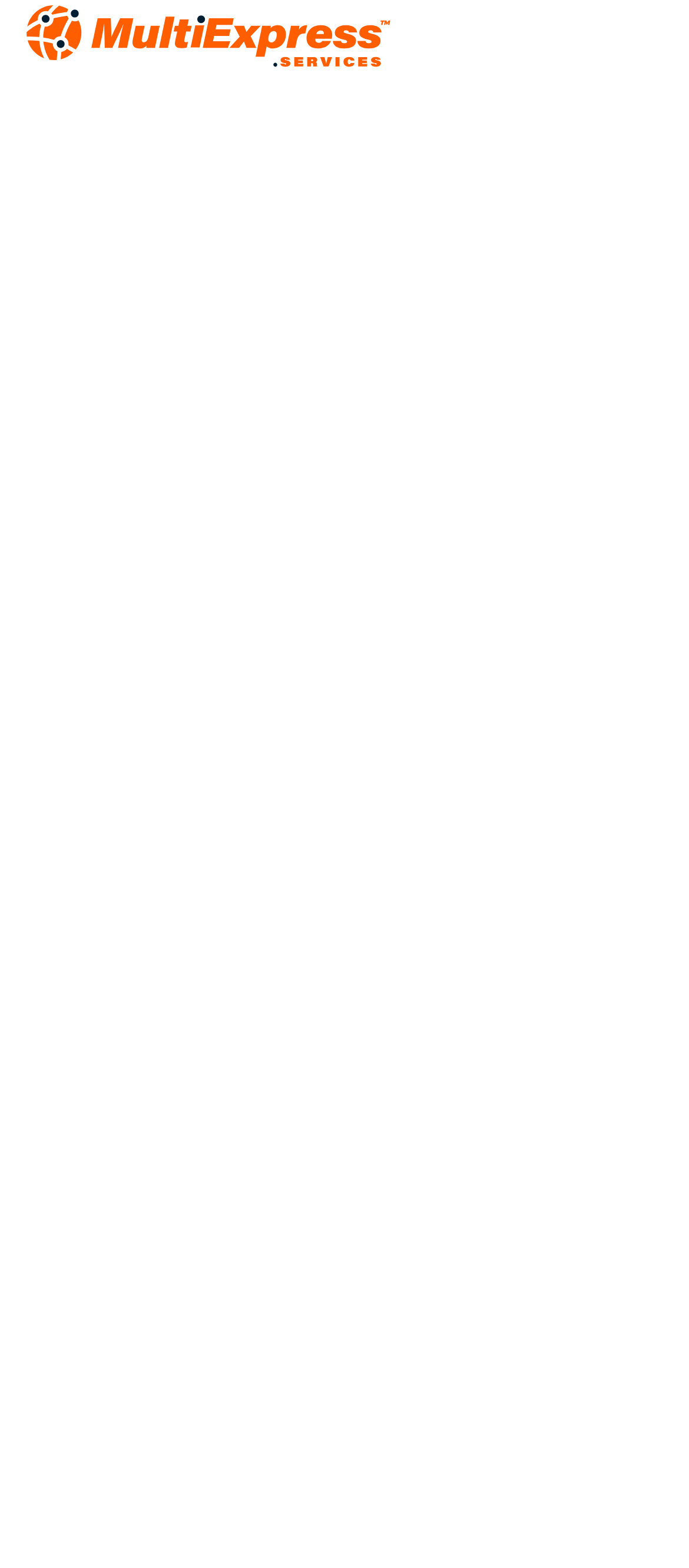Locate the bounding box coordinates of the element I should click to achieve the following instruction: "learn about new company formation".

[0.038, 0.711, 0.962, 0.732]